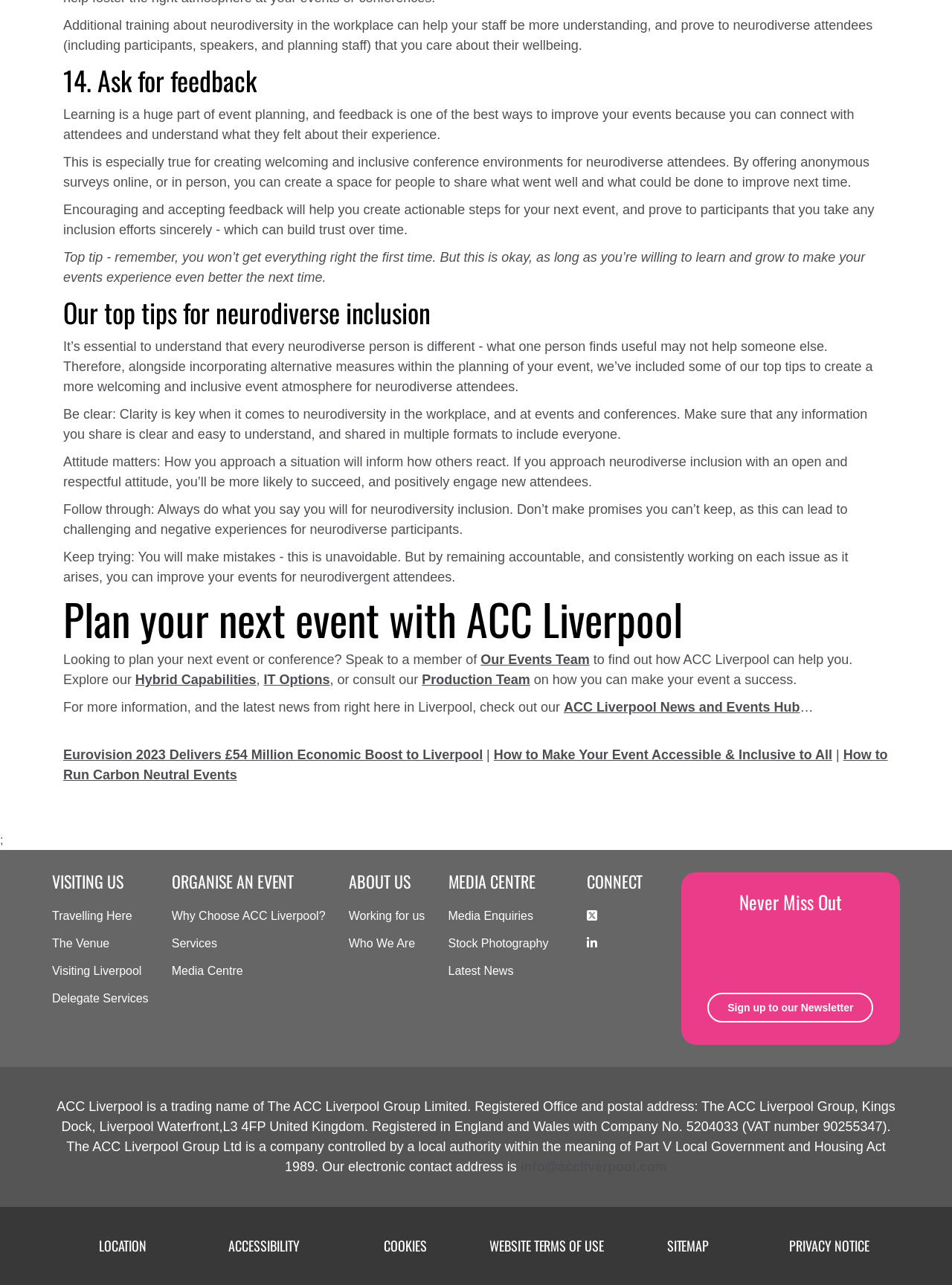What is the purpose of incorporating alternative measures in event planning?
Refer to the image and provide a one-word or short phrase answer.

To create a welcoming and inclusive event atmosphere for neurodiverse attendees